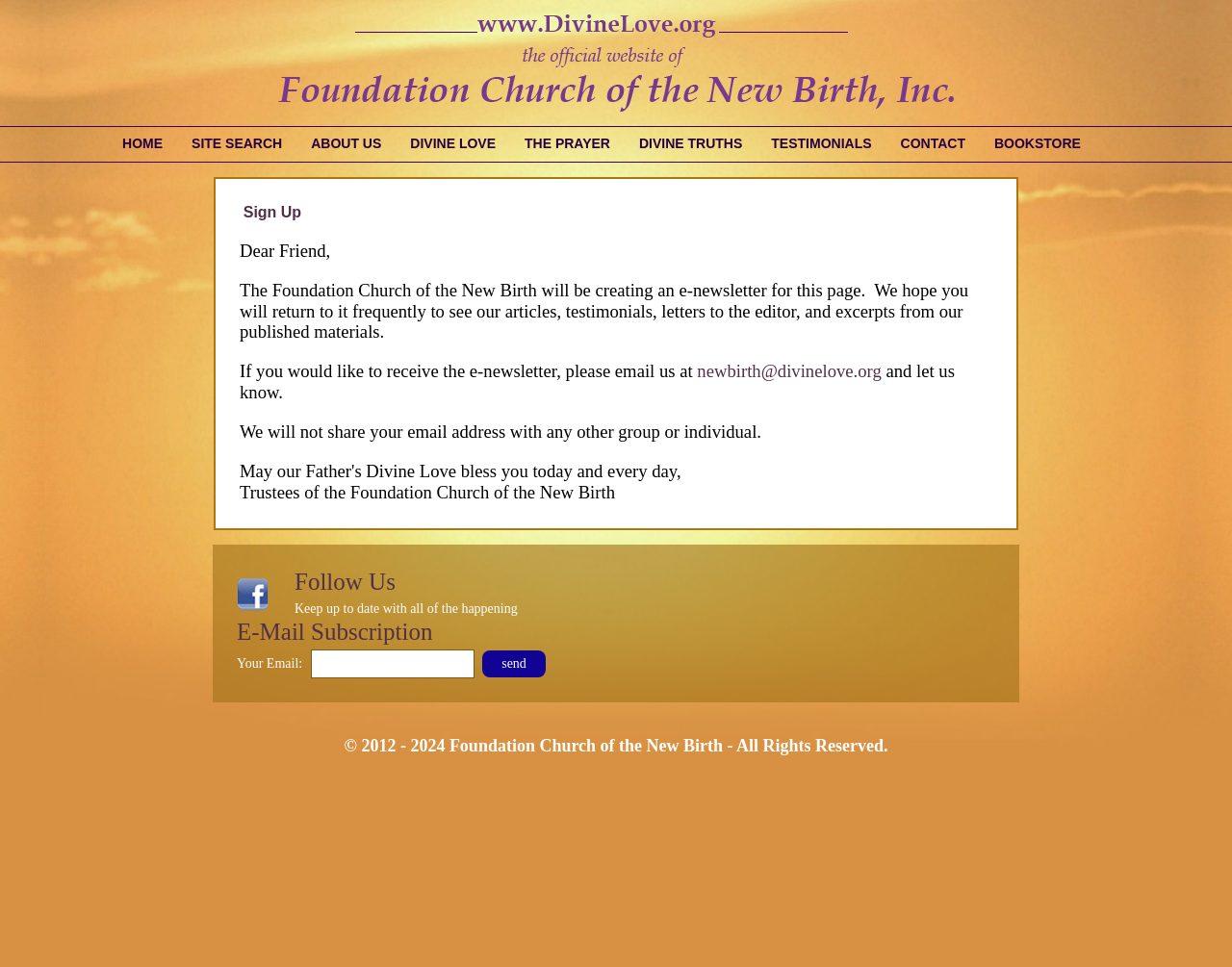Please provide a comprehensive response to the question based on the details in the image: What is the purpose of the email subscription?

The purpose of the email subscription can be inferred from the text 'If you would like to receive the e-newsletter, please email us at...' and the presence of a textbox and a send button, indicating that users can input their email address to receive the newsletter.